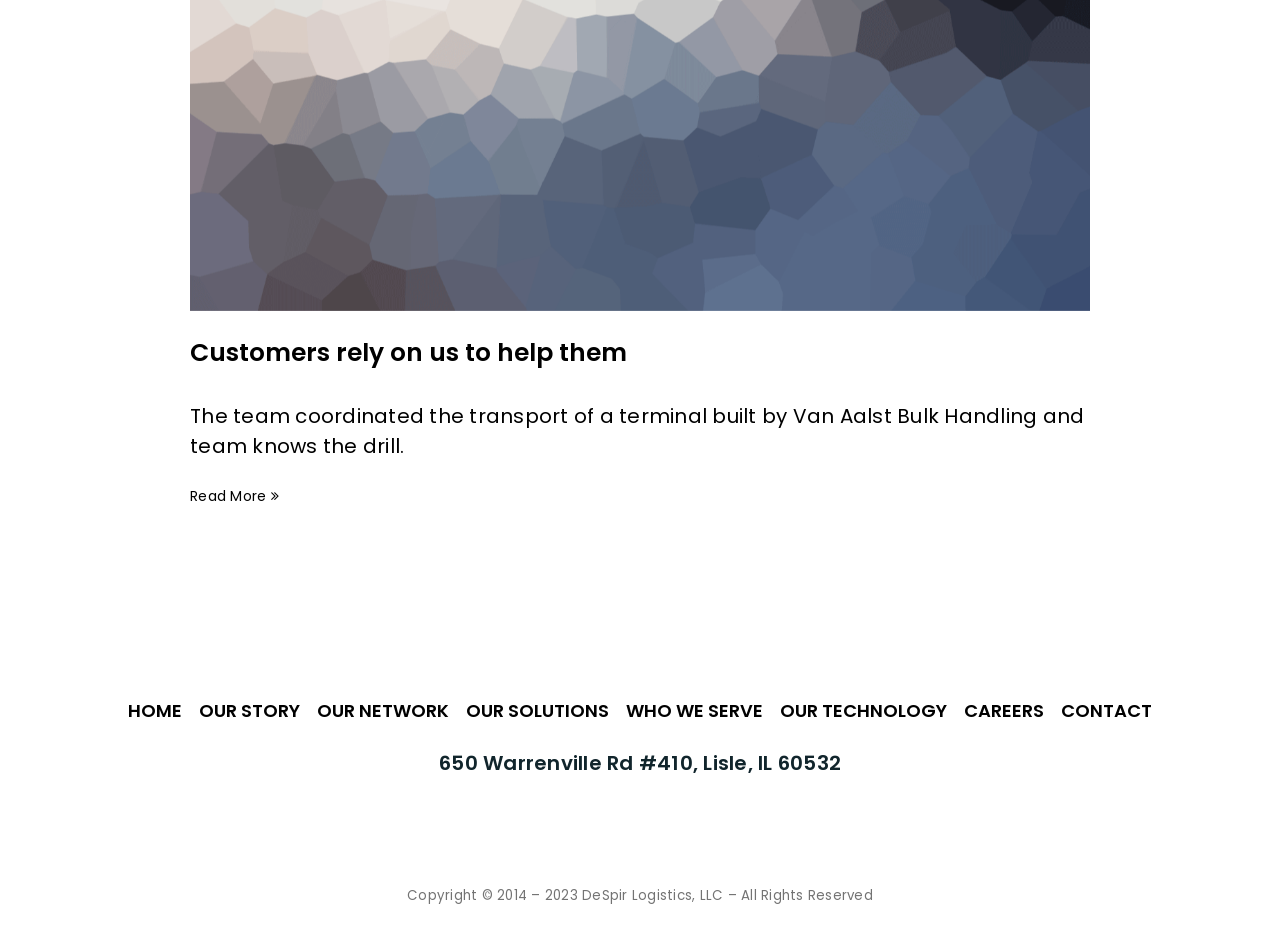Please identify the bounding box coordinates of the element's region that I should click in order to complete the following instruction: "Read more about 'IF MY CONTRACEPTIVE FAILS'". The bounding box coordinates consist of four float numbers between 0 and 1, i.e., [left, top, right, bottom].

None